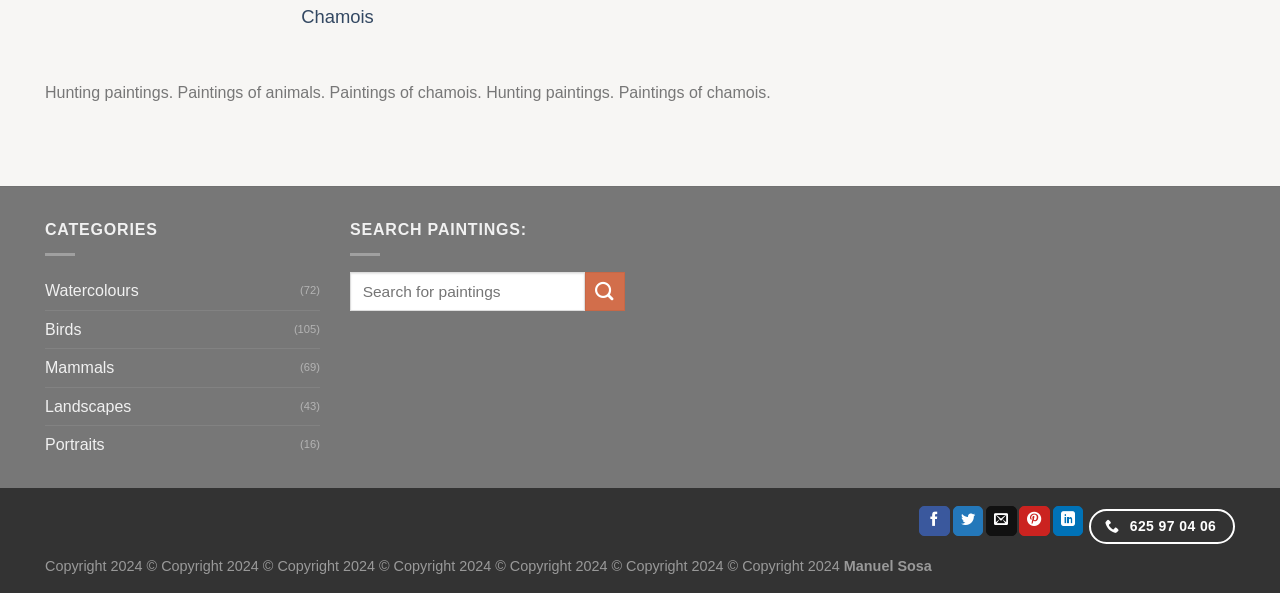Extract the bounding box of the UI element described as: "Mammals".

[0.035, 0.742, 0.234, 0.805]